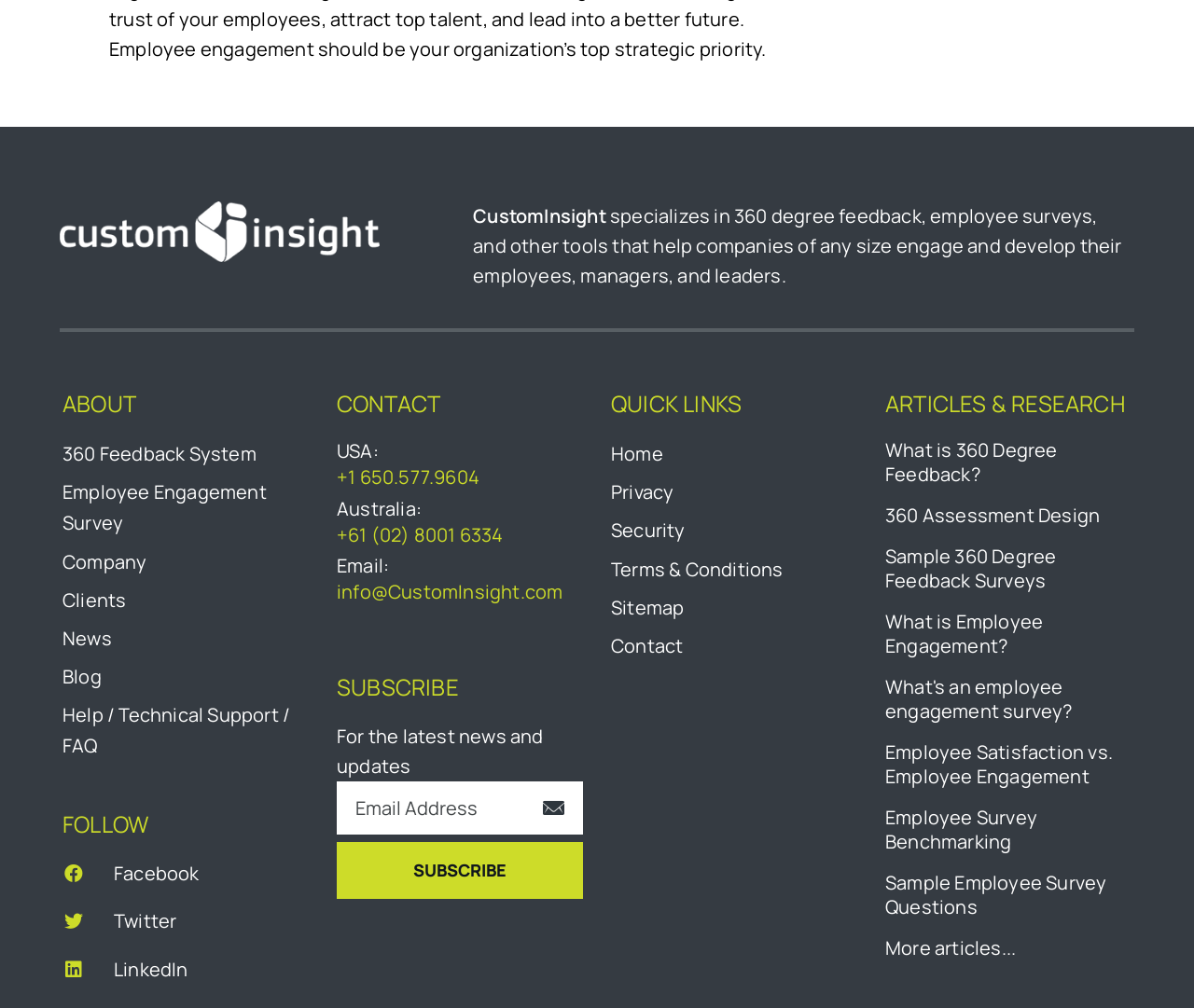What type of services does CustomInsight specialize in?
Please give a detailed and elaborate explanation in response to the question.

Based on the static text on the webpage, it is clear that CustomInsight specializes in 360 degree feedback, employee surveys, and other tools that help companies of any size engage and develop their employees, managers, and leaders.